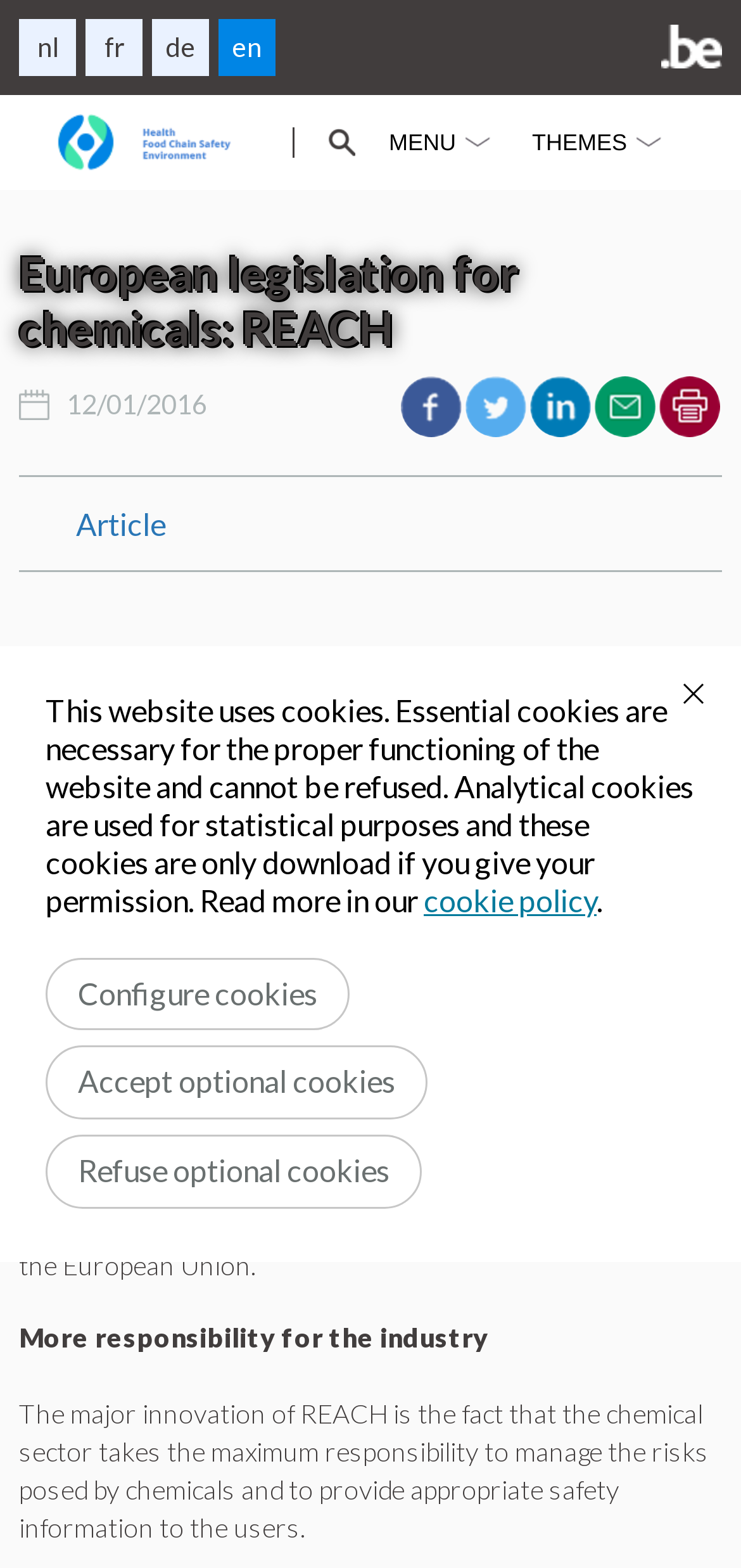Given the element description, predict the bounding box coordinates in the format (top-left x, top-left y, bottom-right x, bottom-right y), using floating point numbers between 0 and 1: Open search

[0.422, 0.073, 0.499, 0.109]